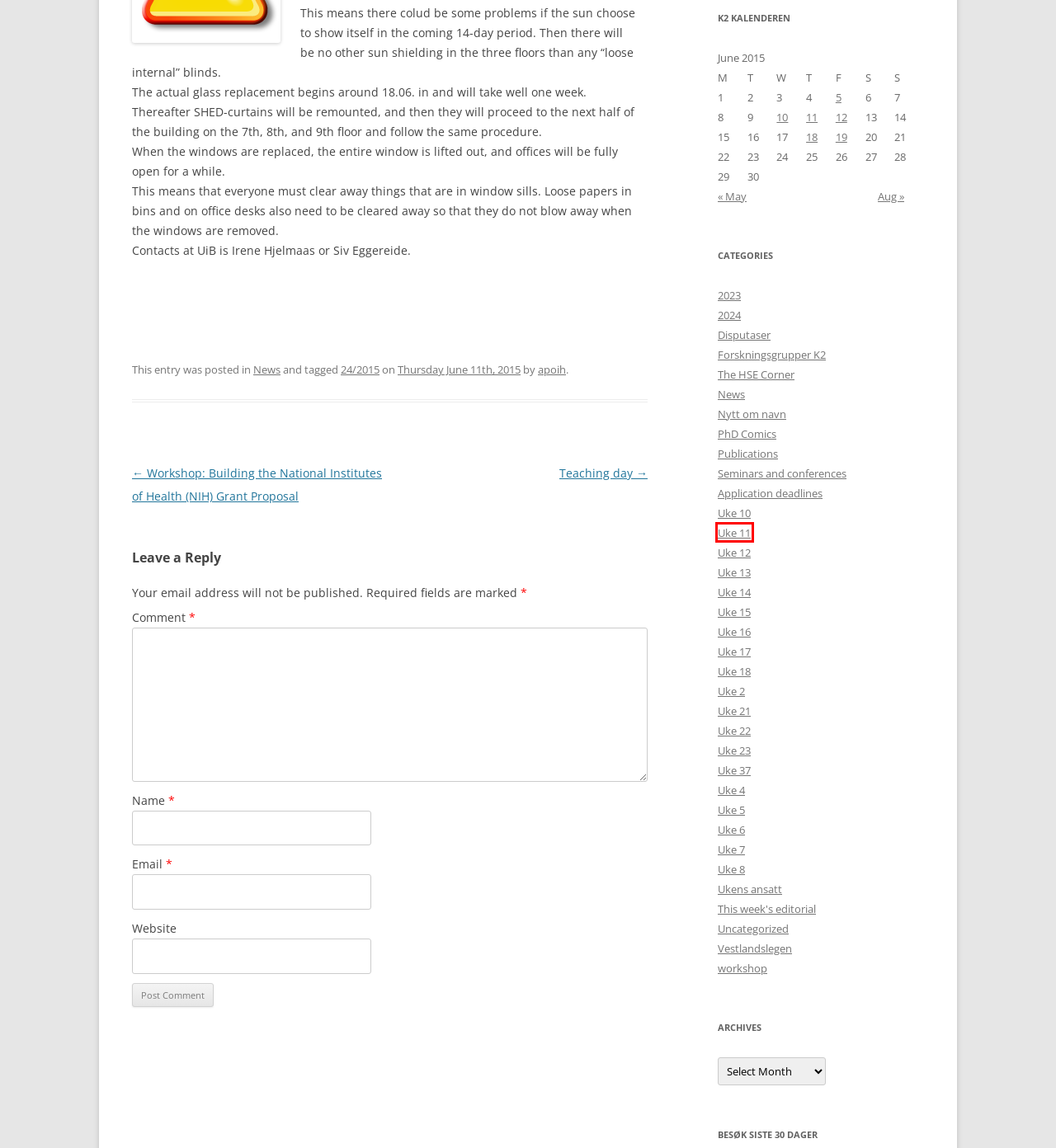You have a screenshot showing a webpage with a red bounding box highlighting an element. Choose the webpage description that best fits the new webpage after clicking the highlighted element. The descriptions are:
A. 2023 | K2 Nytt
B. 24/2015 | K2 Nytt
C. apoih | K2 Nytt
D. The HSE Corner | K2 Nytt
E. Workshop: Building the National Institutes of Health  (NIH) Grant Proposal | K2 Nytt
F. May | 2015 | K2 Nytt
G. Uncategorized | K2 Nytt
H. Uke 11 | K2 Nytt

H